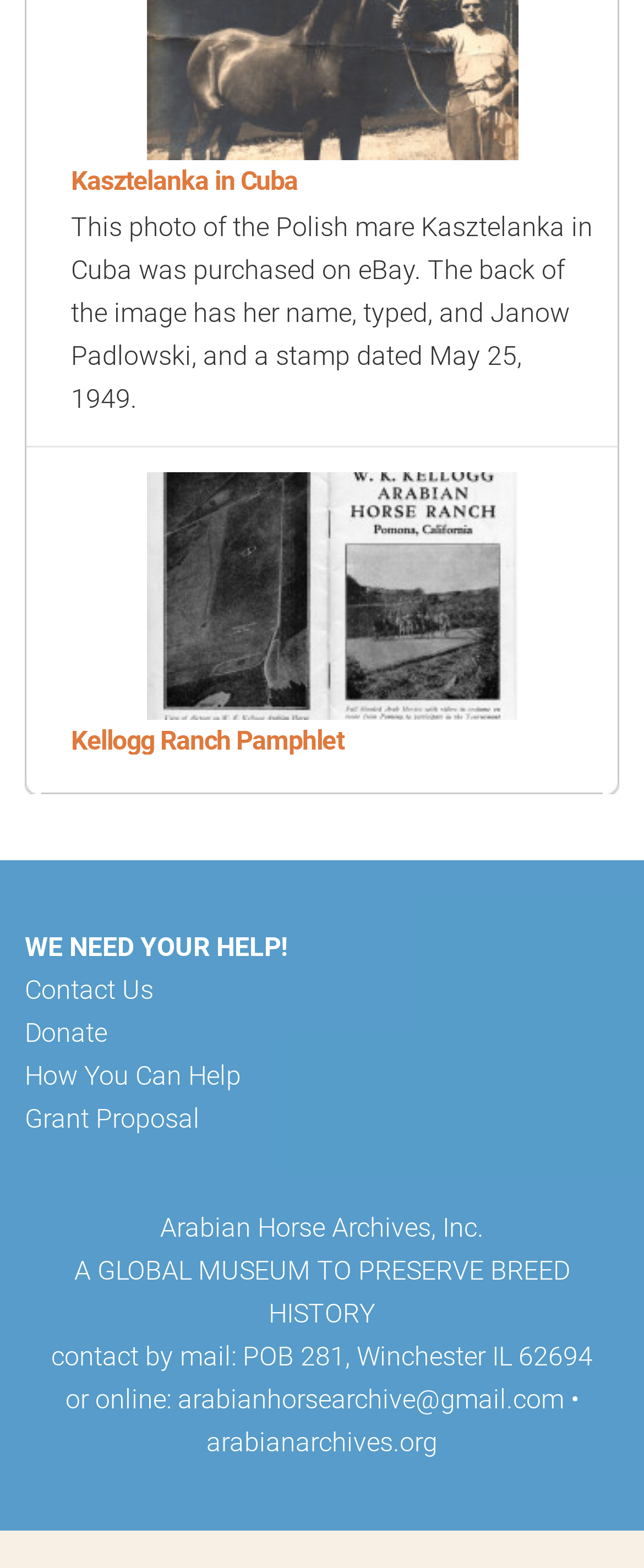Kindly determine the bounding box coordinates for the area that needs to be clicked to execute this instruction: "View the image of Kellogg Ranch Pamphlet".

[0.227, 0.301, 0.804, 0.459]